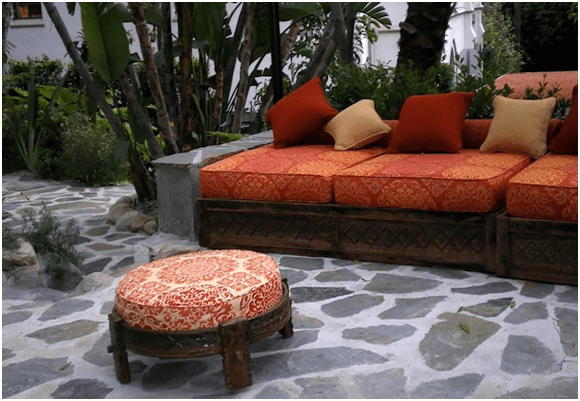Answer the question below using just one word or a short phrase: 
What is the shape of the ottoman?

Round